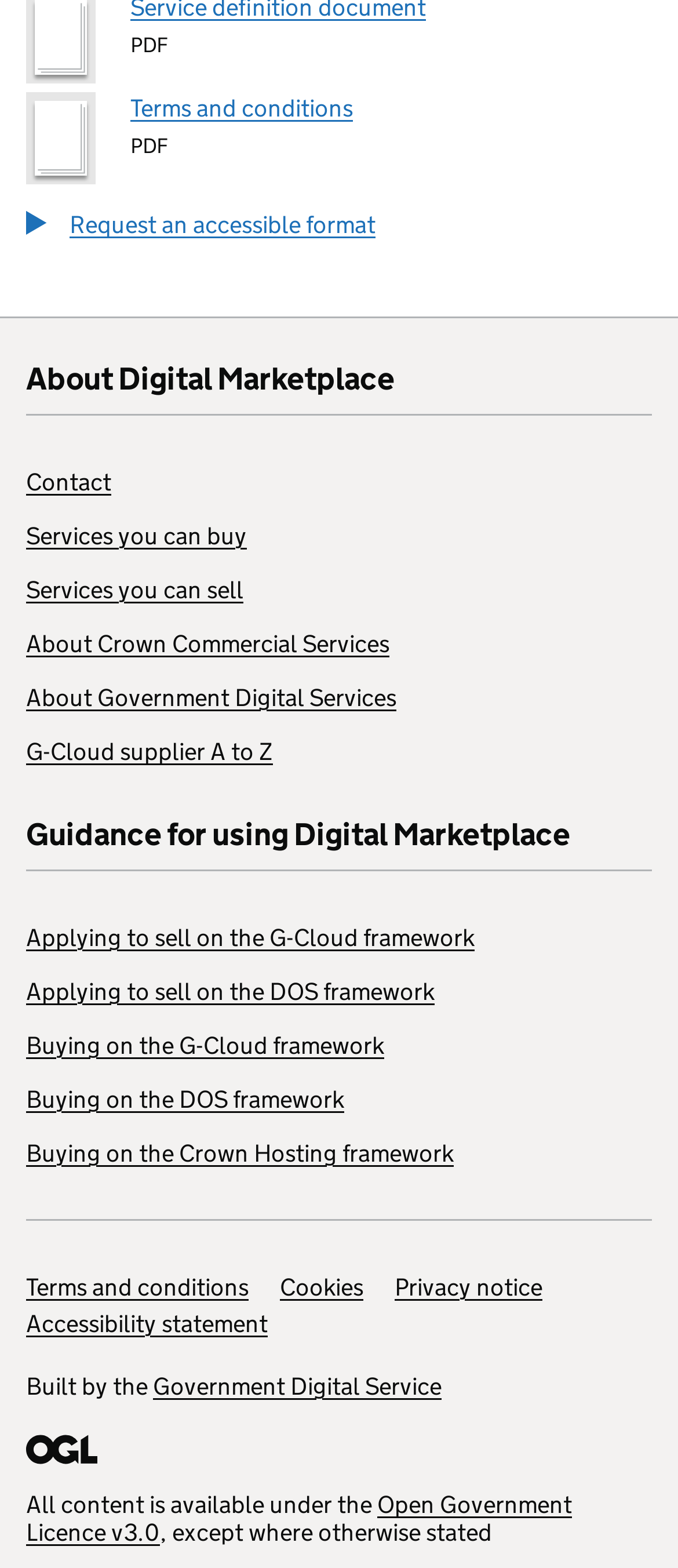Give a one-word or one-phrase response to the question: 
What is the last link in the support links section?

Accessibility statement